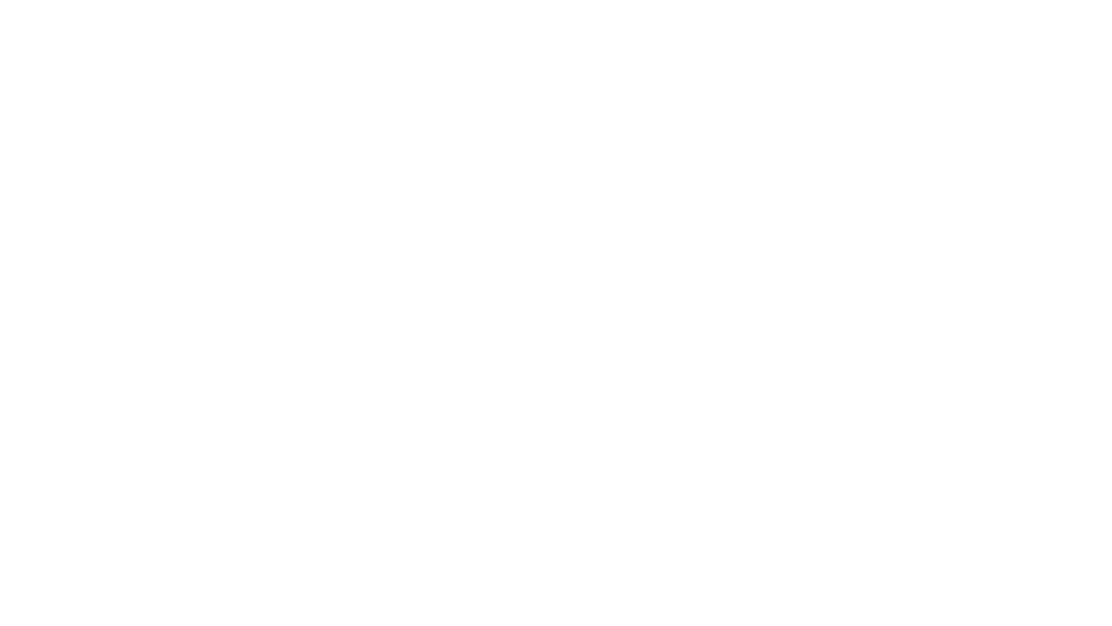Who is the photographer?
Using the image, give a concise answer in the form of a single word or short phrase.

Sara Cantrell